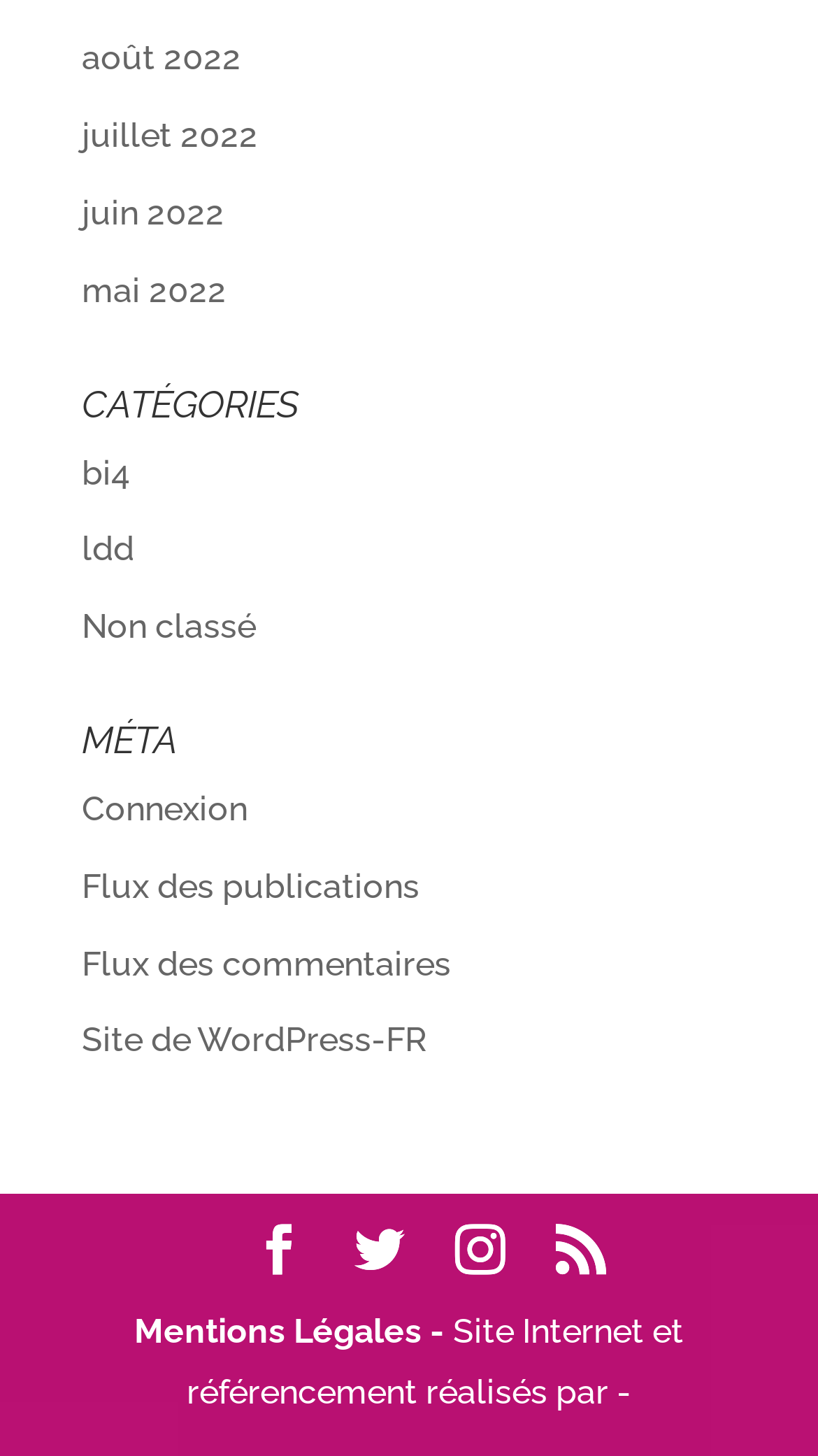Identify the bounding box for the element characterized by the following description: "Twitter".

[0.433, 0.842, 0.495, 0.883]